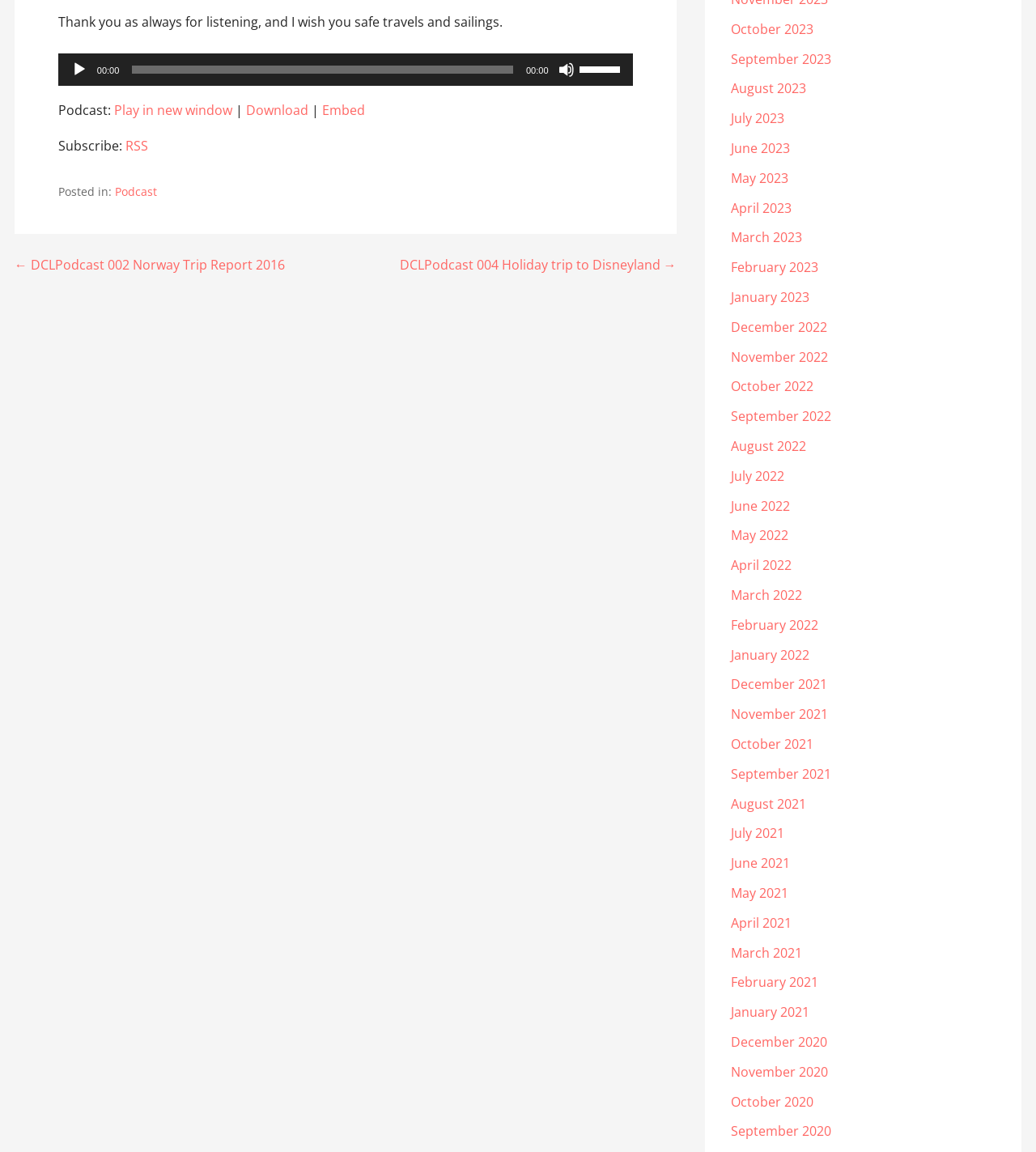Please find the bounding box coordinates for the clickable element needed to perform this instruction: "Play the audio".

[0.069, 0.053, 0.084, 0.067]